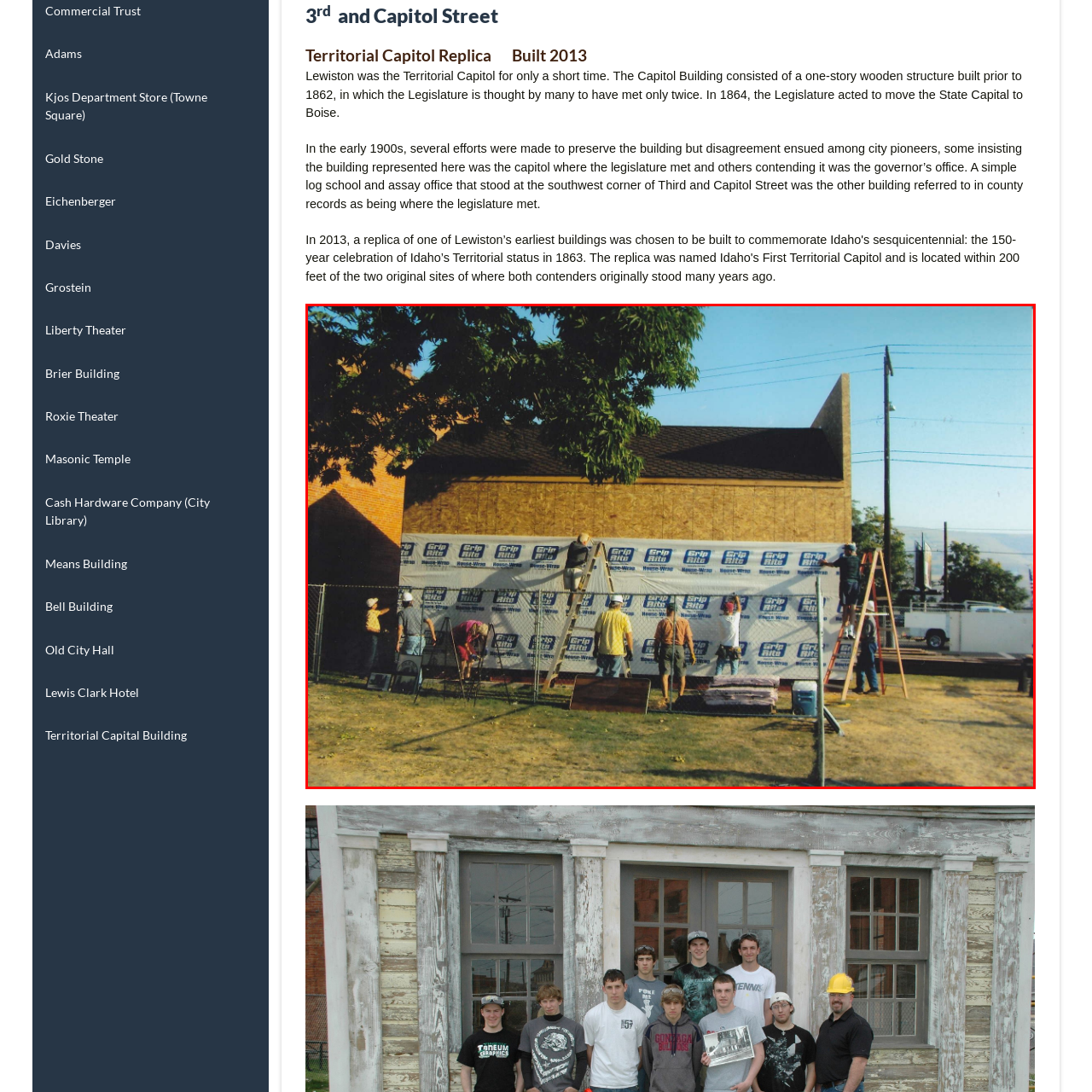What is the significance of the building being restored?
View the image encased in the red bounding box and respond with a detailed answer informed by the visual information.

The building being restored is the Territorial Capitol in Lewiston, Idaho, which served as the Territorial Capitol for a brief period before being relocated to Boise in 1864, and the restoration efforts are likely aimed at preserving its historical significance.